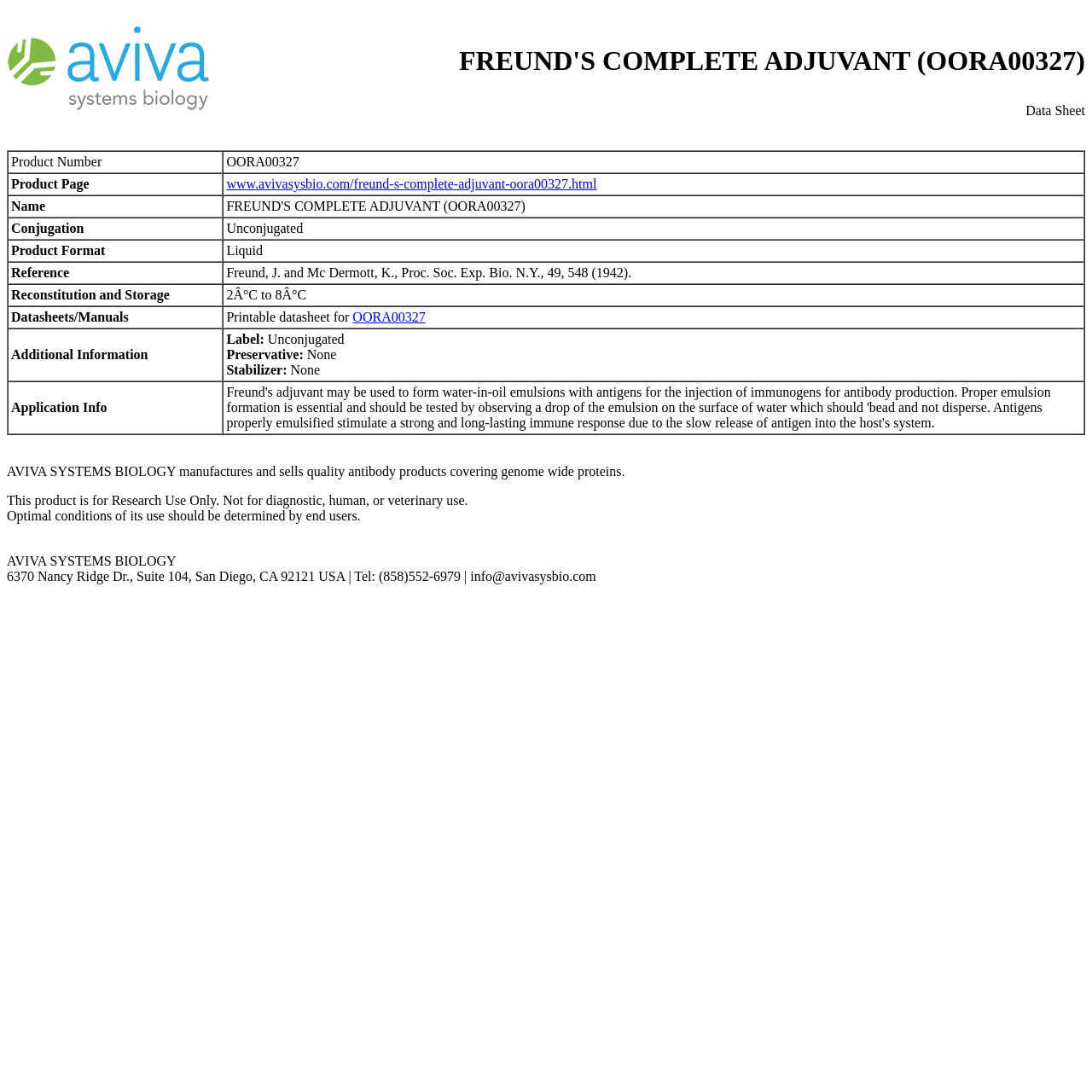Refer to the image and answer the question with as much detail as possible: What is the product number of FREUND'S COMPLETE ADJUVANT?

The product number can be found in the table on the webpage, in the row with the label 'Product Number' and the value 'OORA00327'.